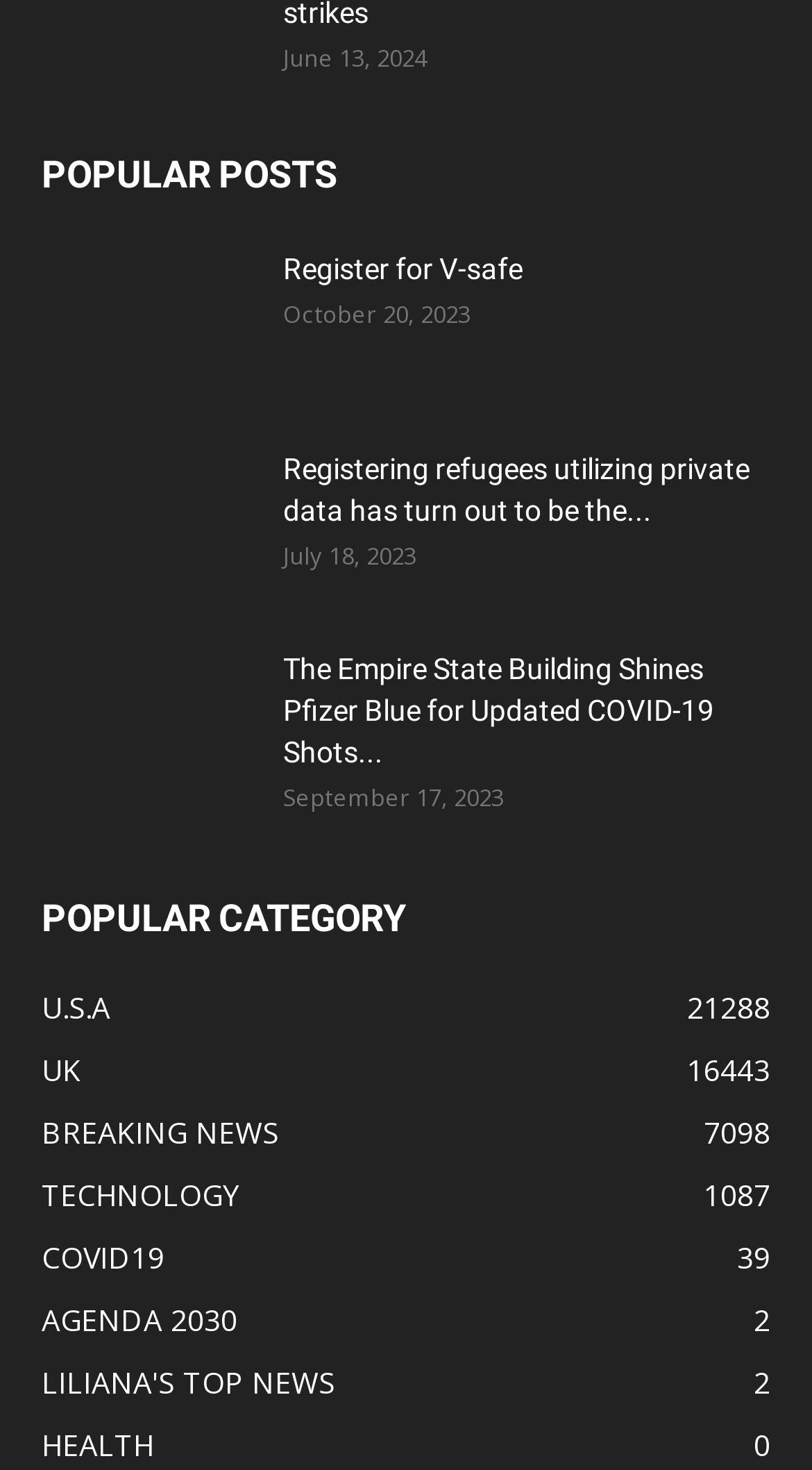Please indicate the bounding box coordinates of the element's region to be clicked to achieve the instruction: "Read Registering refugees utilizing private data has turn out to be the norm". Provide the coordinates as four float numbers between 0 and 1, i.e., [left, top, right, bottom].

[0.051, 0.304, 0.308, 0.404]